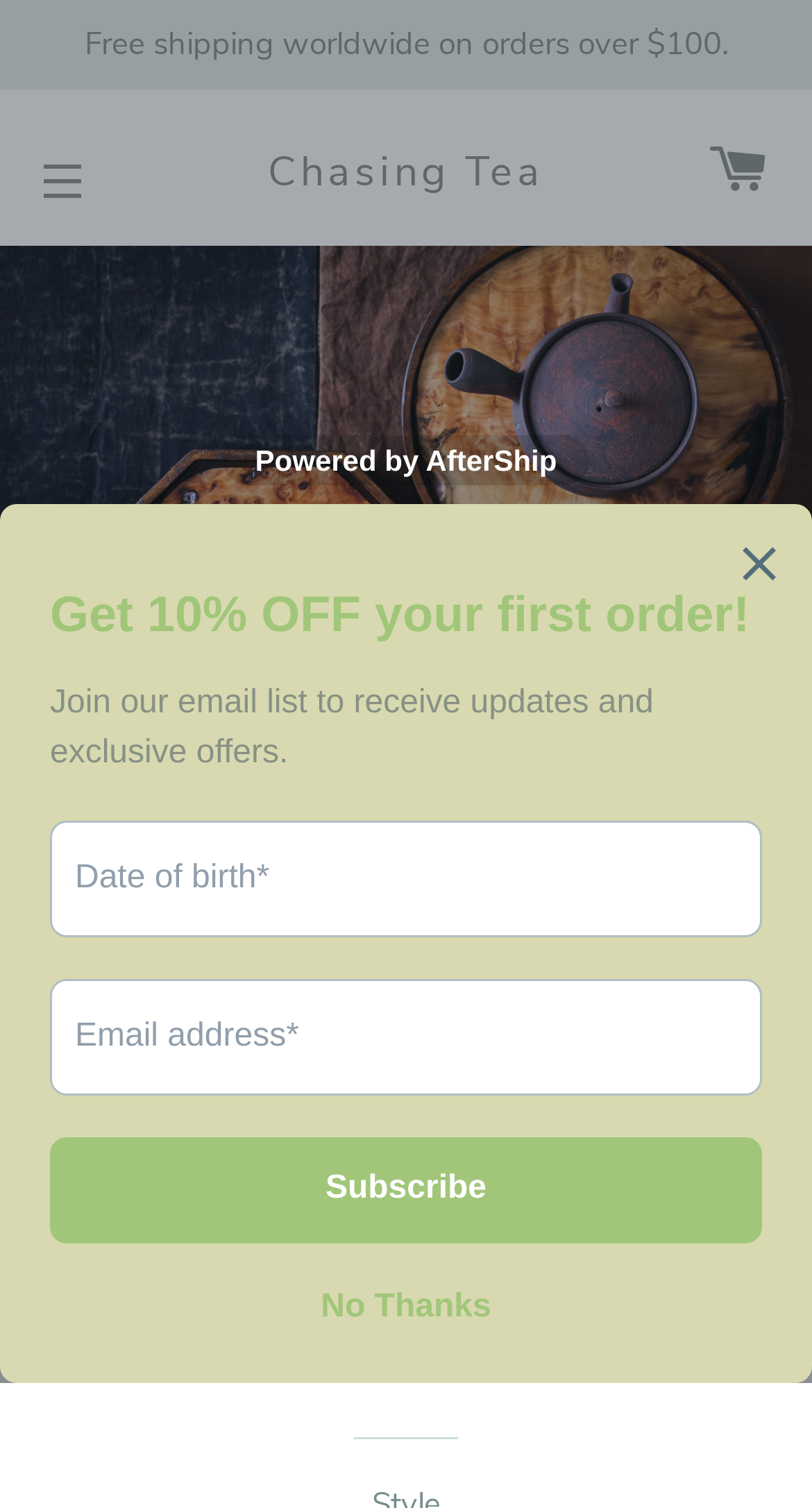Can you show the bounding box coordinates of the region to click on to complete the task described in the instruction: "View the cart"?

[0.835, 0.064, 0.987, 0.166]